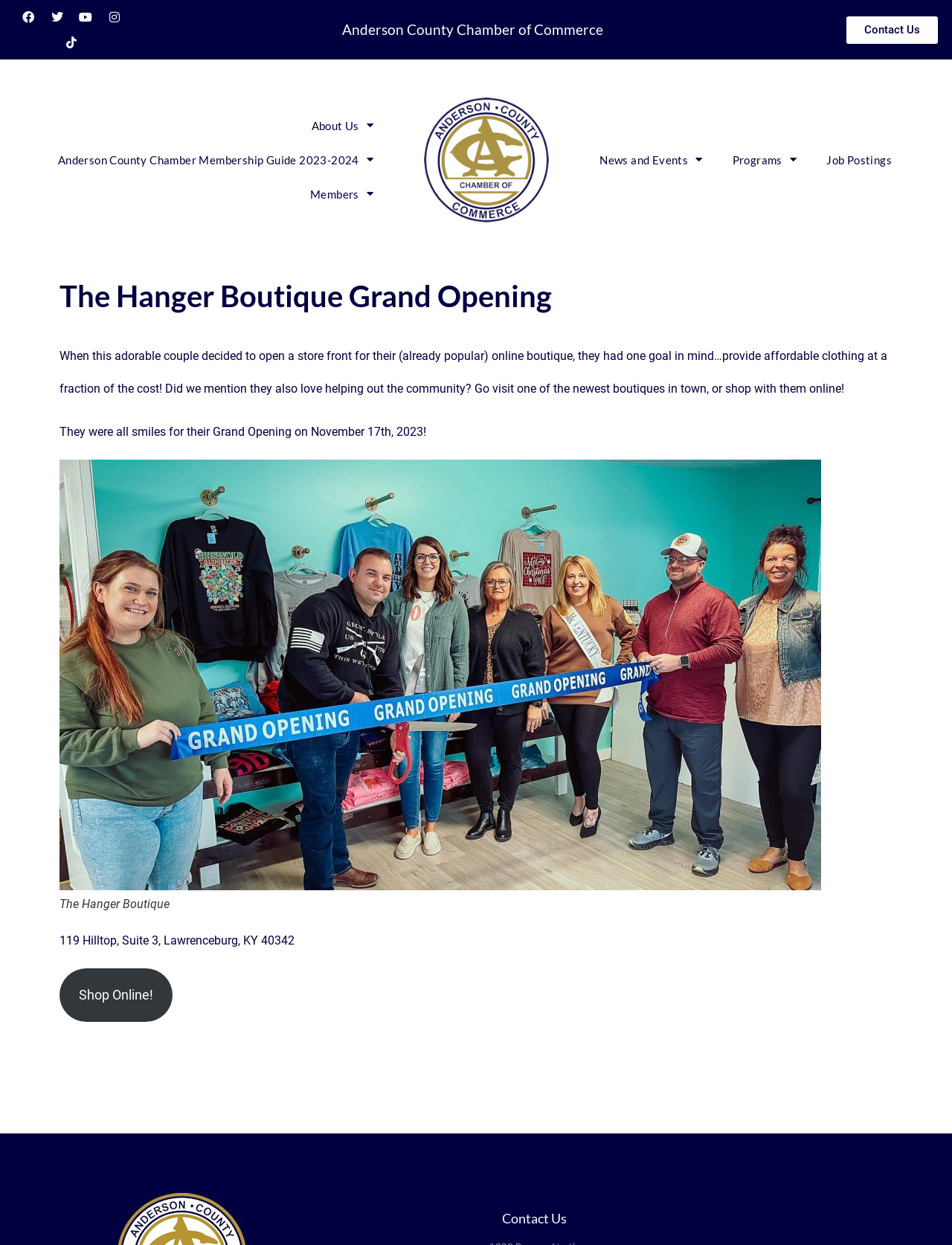Find the bounding box coordinates for the HTML element described in this sentence: "Markku Eskelinen". Provide the coordinates as four float numbers between 0 and 1, in the format [left, top, right, bottom].

None